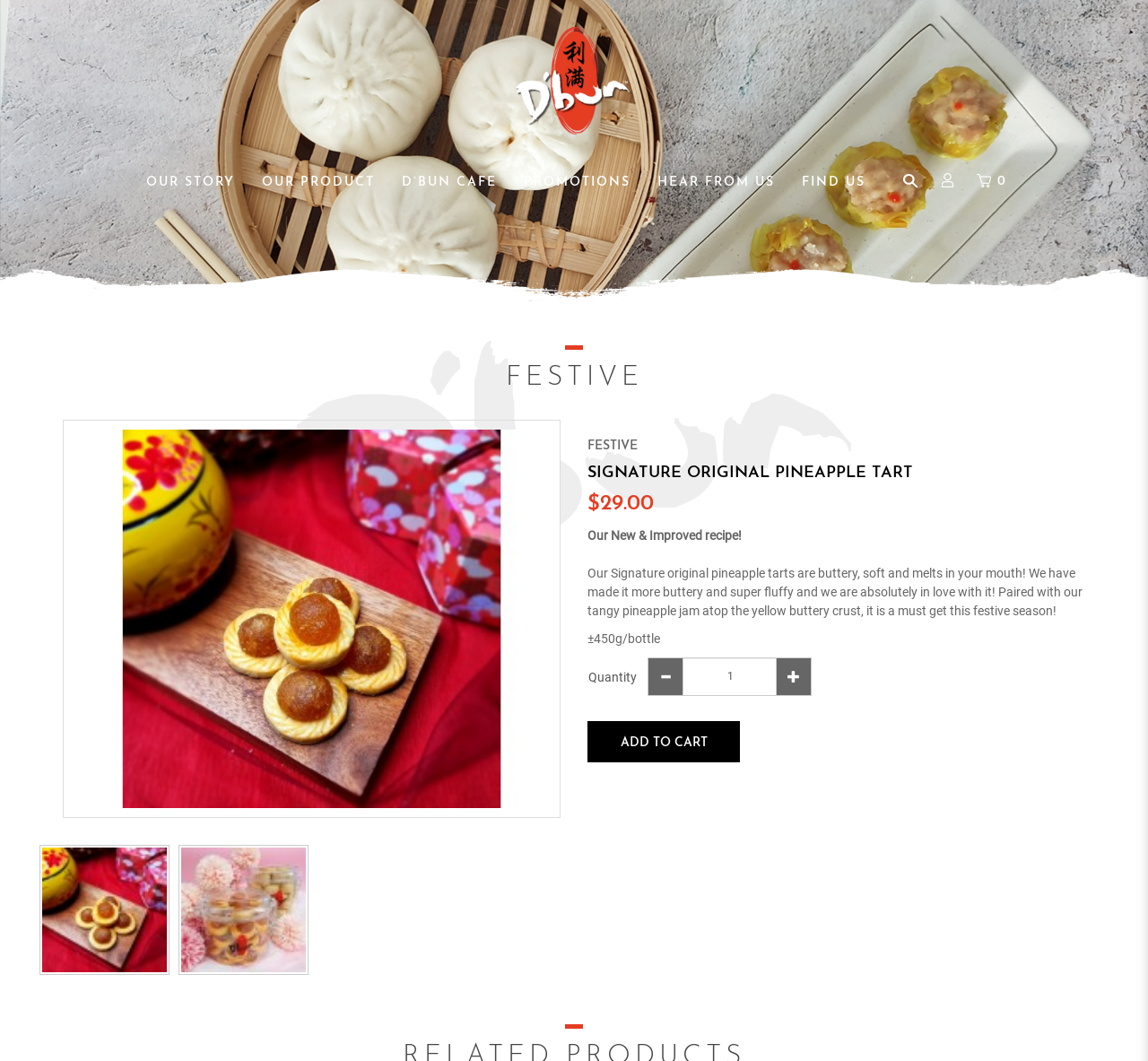Provide a brief response to the question using a single word or phrase: 
What is the price of the Signature Original Pineapple Tart?

$29.00